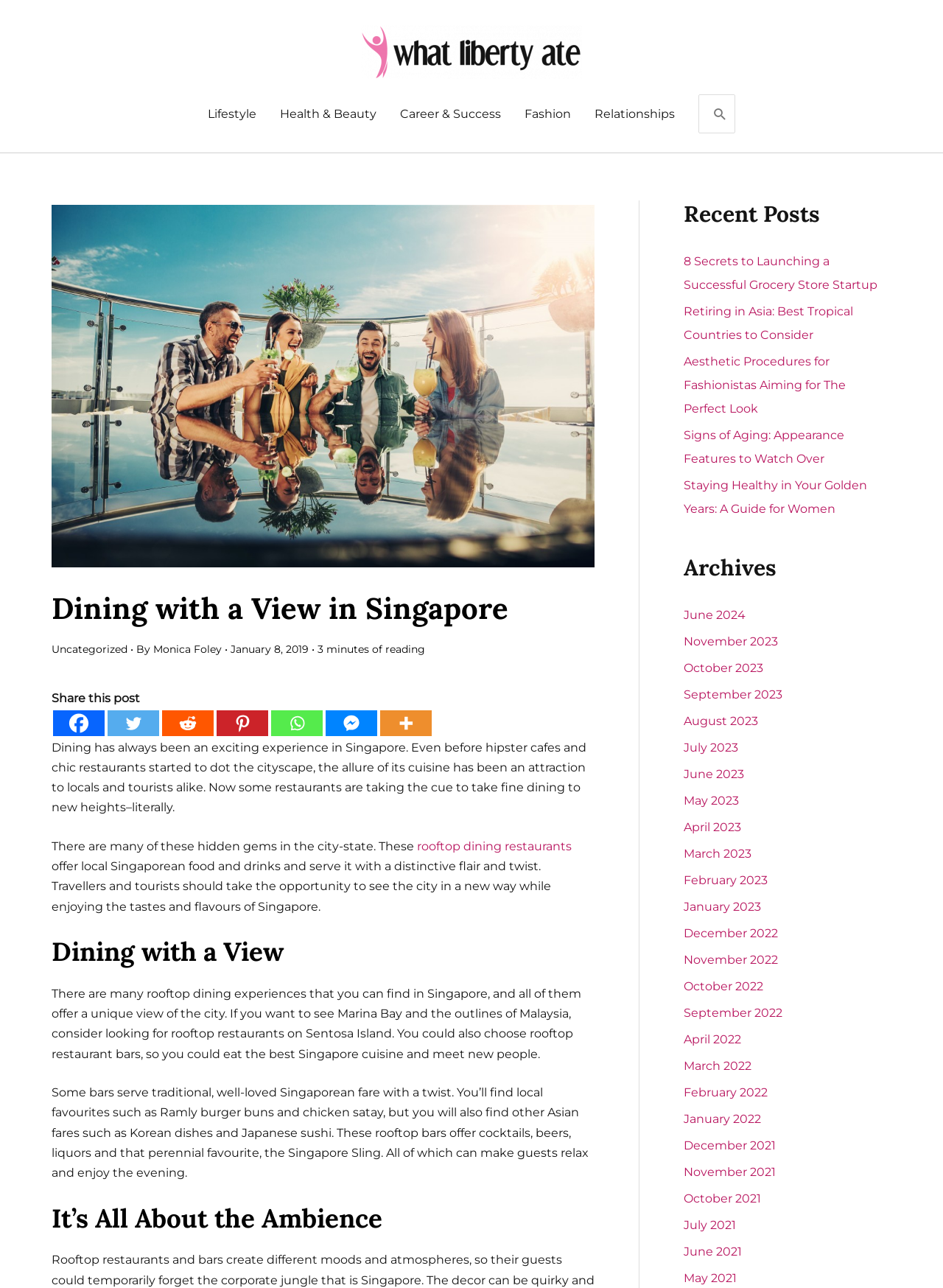Generate the text of the webpage's primary heading.

Dining with a View in Singapore